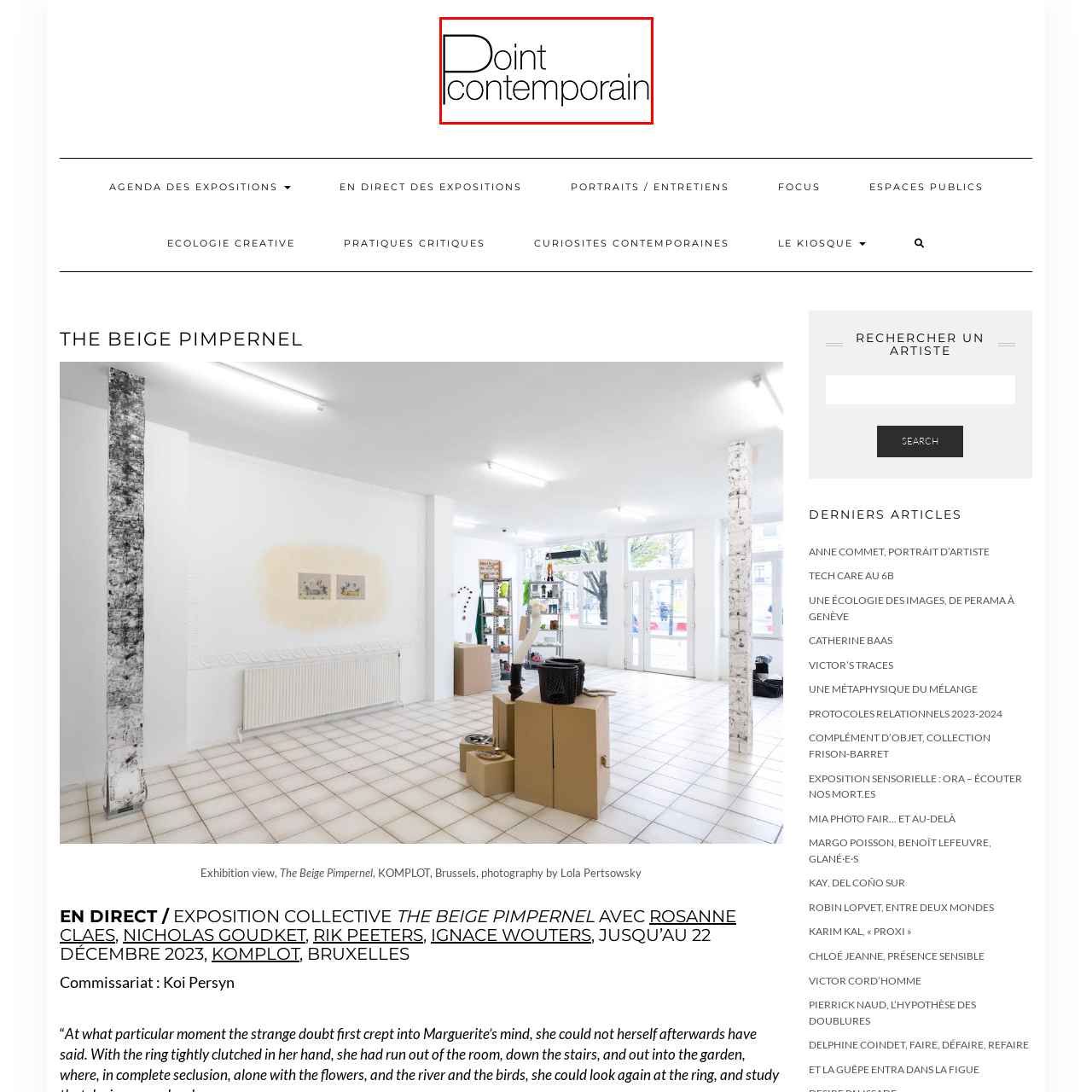What is the style of the logo?
Examine the image that is surrounded by the red bounding box and answer the question with as much detail as possible using the image.

The logo is presented in a minimalist style, emphasizing sleek typography that combines both modern and artistic elements, reflecting the venue's commitment to contemporary artistic expressions.